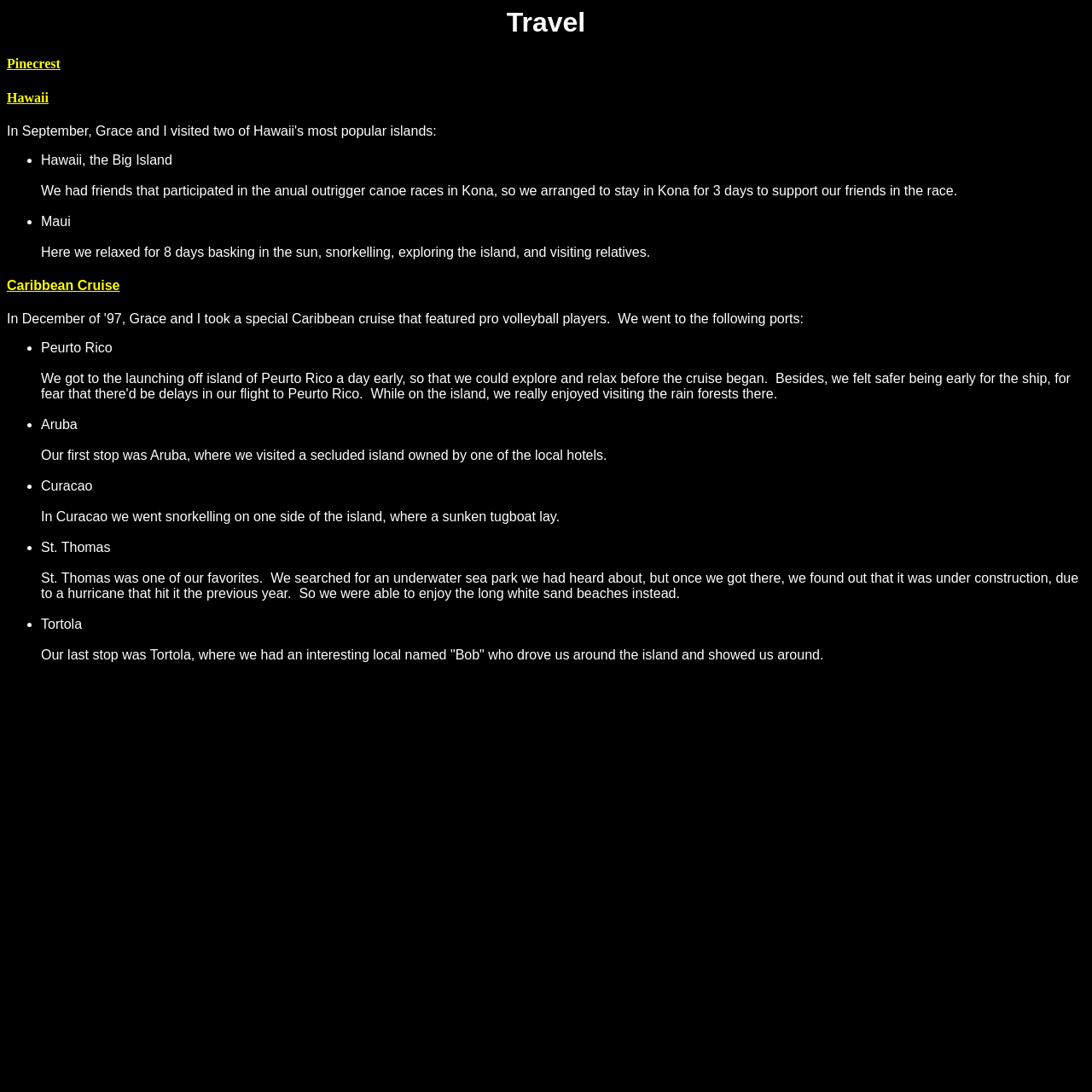How many days did the author stay in Kona?
Look at the image and provide a detailed response to the question.

According to the text, 'We had friends that participated in the annual outrigger canoe races in Kona, so we arranged to stay in Kona for 3 days to support our friends in the race.'